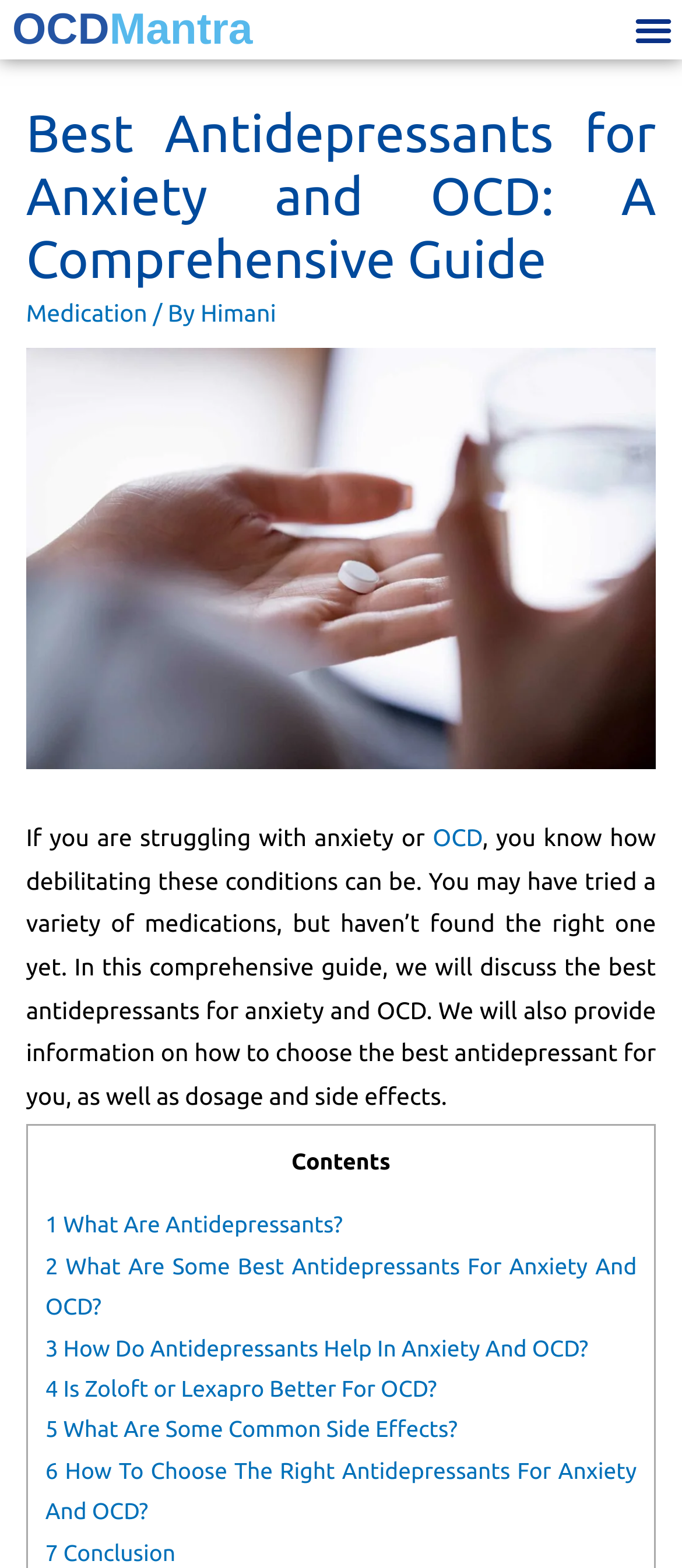Identify the bounding box coordinates of the section to be clicked to complete the task described by the following instruction: "Toggle the menu". The coordinates should be four float numbers between 0 and 1, formatted as [left, top, right, bottom].

[0.915, 0.0, 1.0, 0.037]